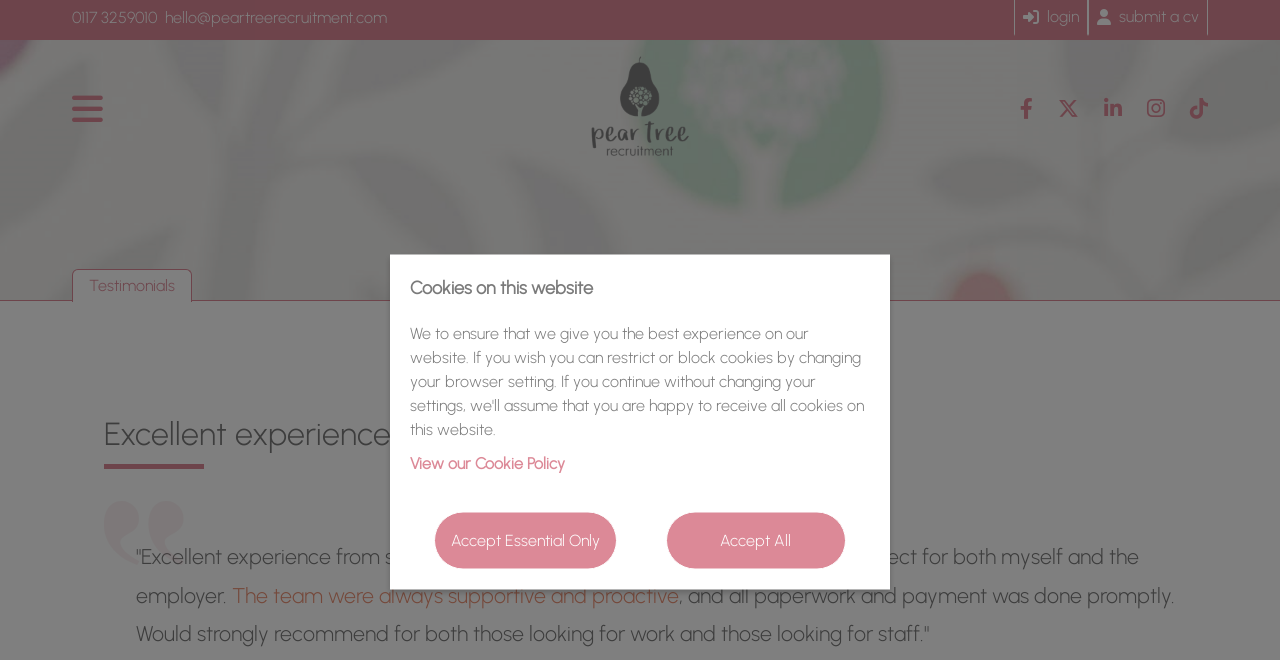Specify the bounding box coordinates of the area to click in order to execute this command: 'Call the phone number'. The coordinates should consist of four float numbers ranging from 0 to 1, and should be formatted as [left, top, right, bottom].

[0.056, 0.006, 0.123, 0.048]